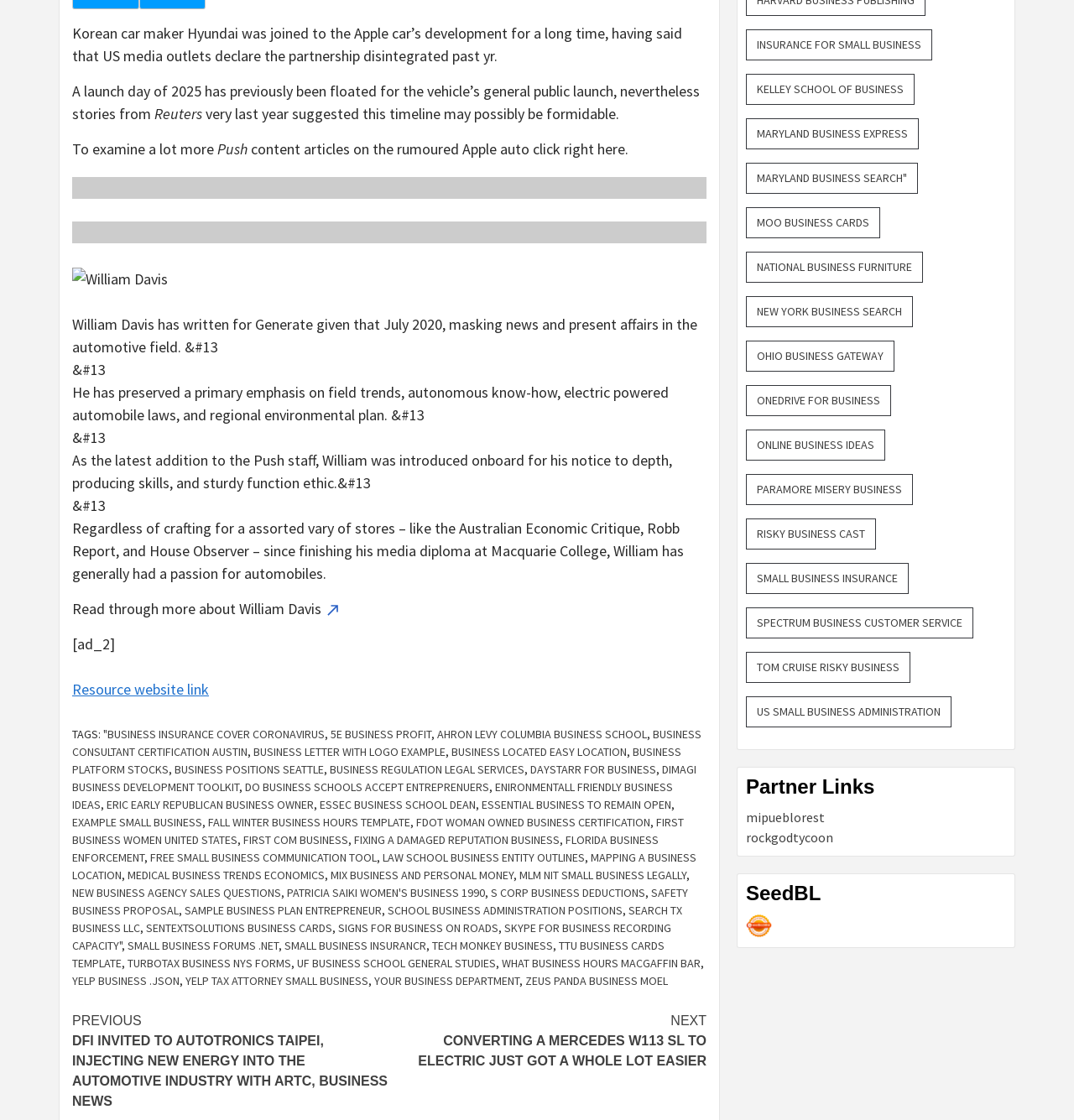Locate the bounding box of the user interface element based on this description: "Yelp Tax Attorney Small Business".

[0.173, 0.869, 0.343, 0.882]